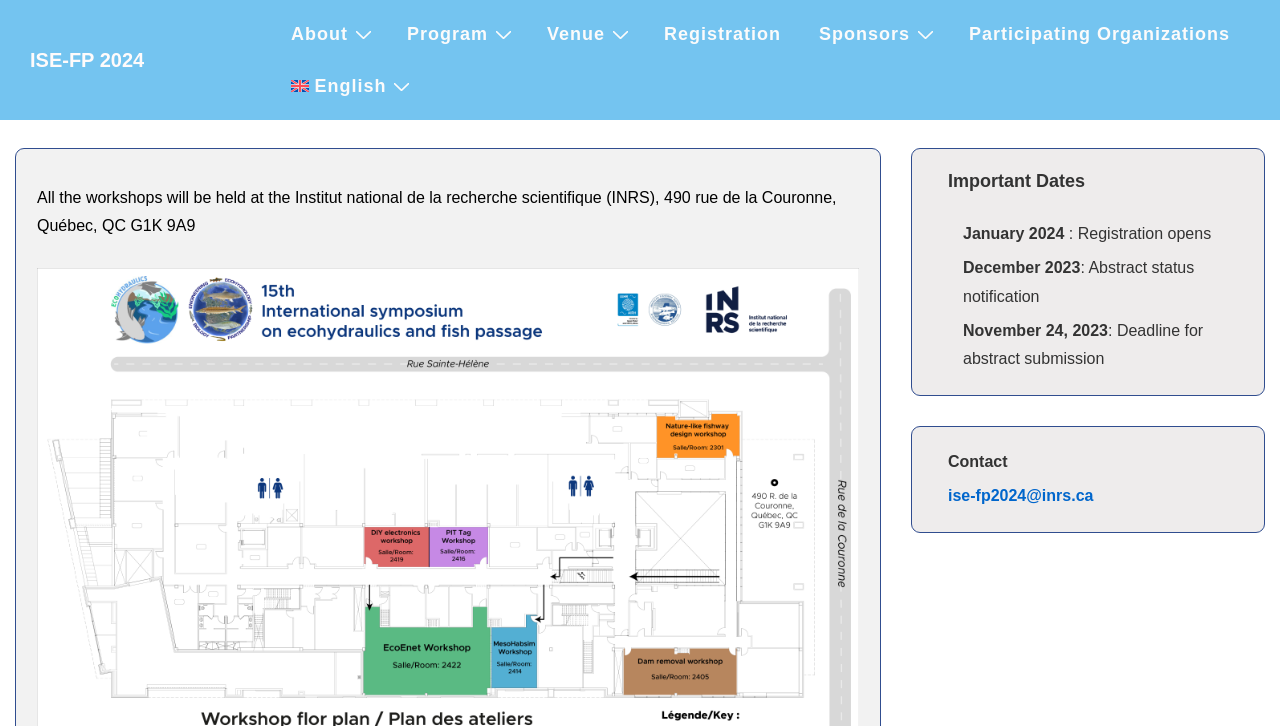How many main navigation menu items have a popup menu?
Based on the content of the image, thoroughly explain and answer the question.

I examined the navigation menu and found that four main navigation menu items have a popup menu, which are 'About', 'Program', 'Venue', and 'Sponsors', indicated by the 'hasPopup: menu' attribute.